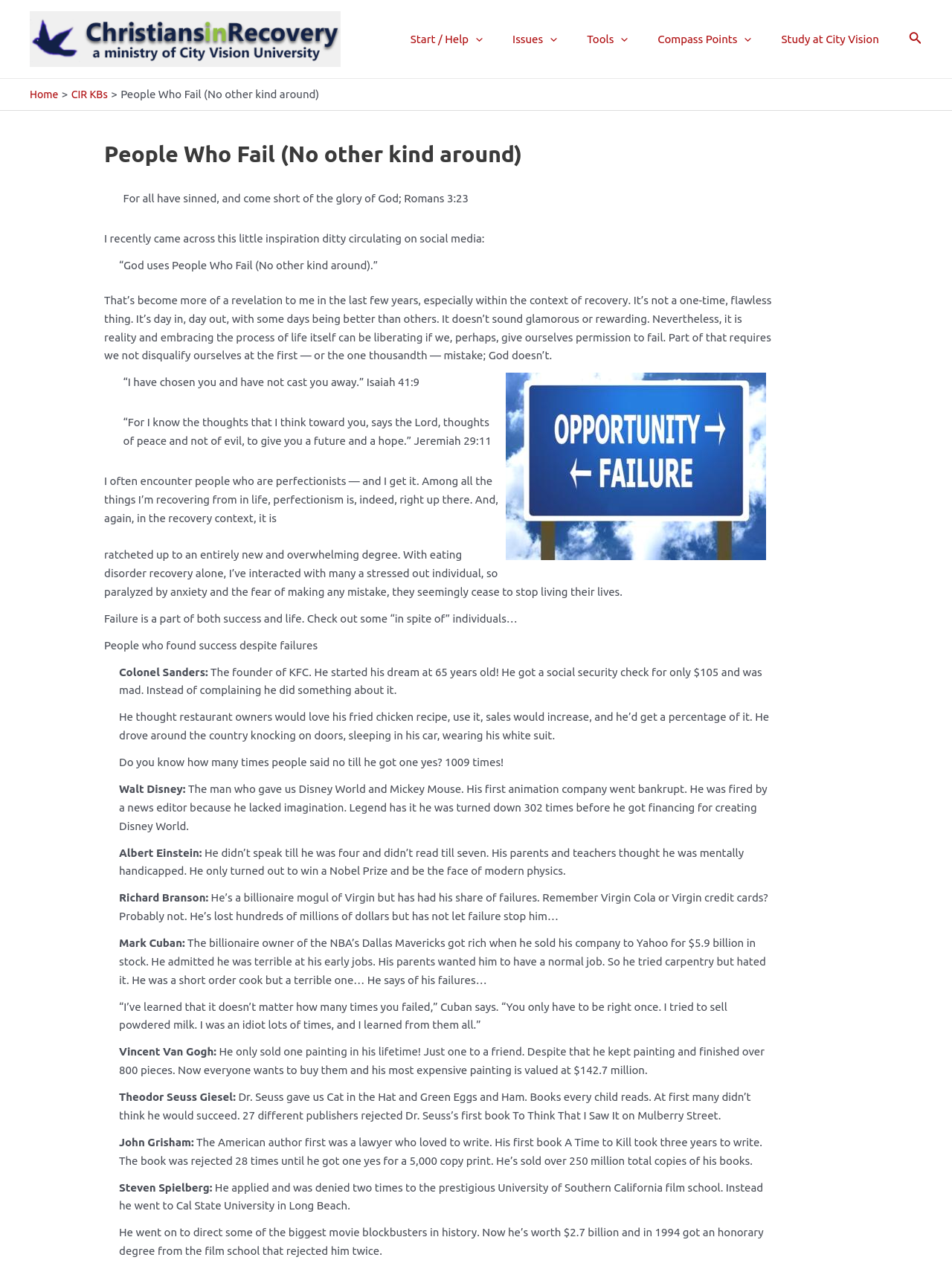Please identify the primary heading of the webpage and give its text content.

People Who Fail (No other kind around)